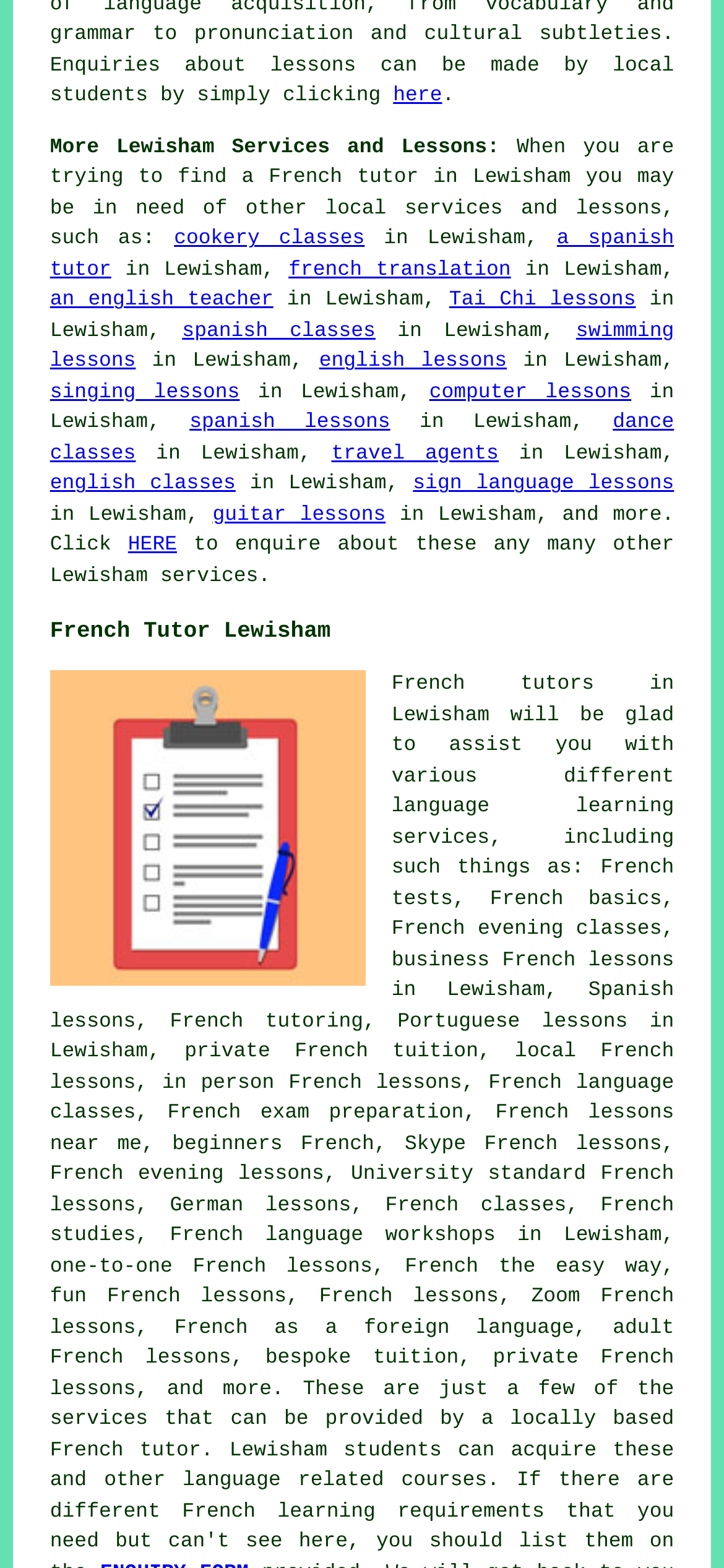What services can be provided by a locally based French tutor?
From the image, respond using a single word or phrase.

Various language learning services